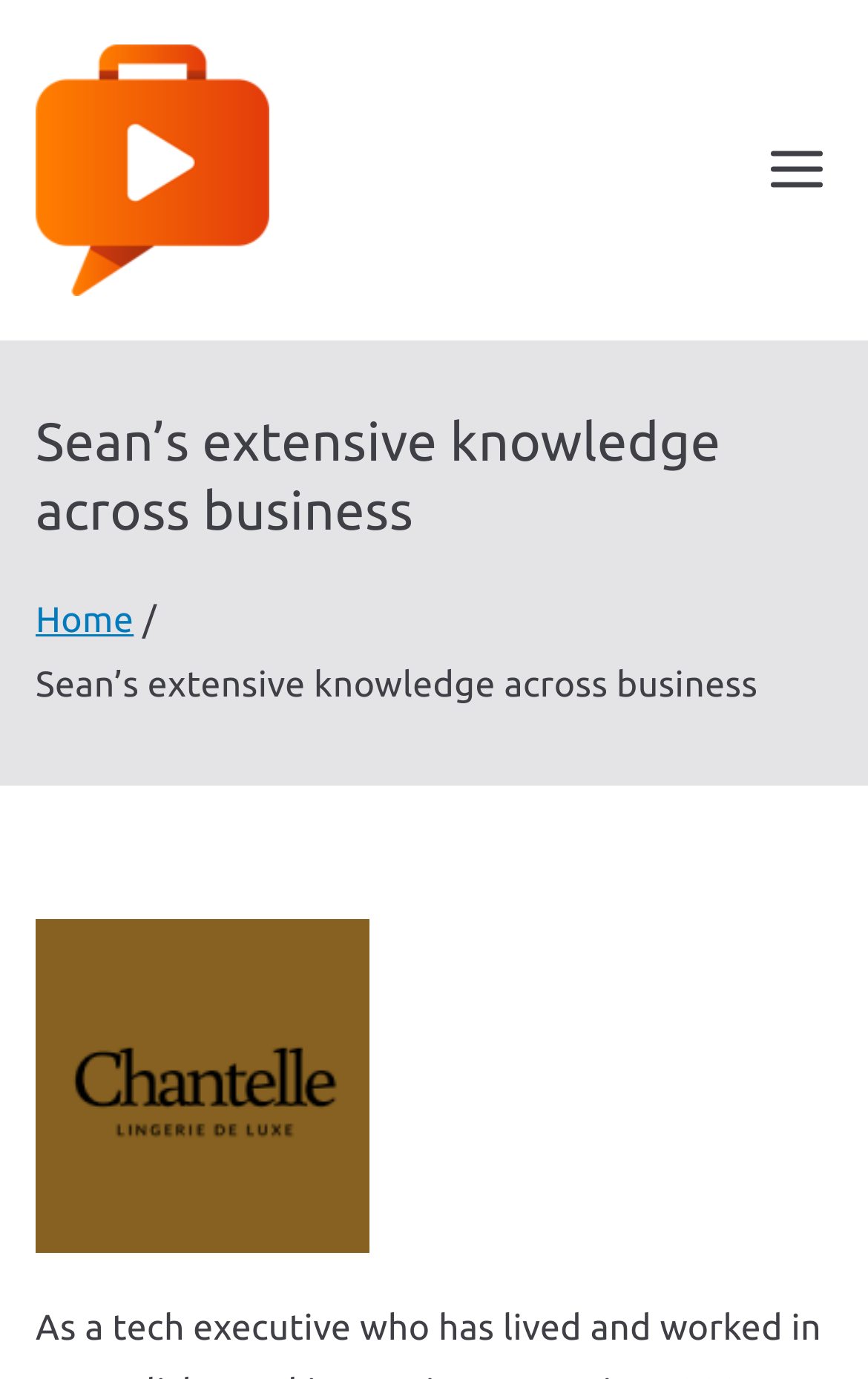Please provide a comprehensive answer to the question based on the screenshot: What is the topic of the 'Specialist Language' course?

The link 'Specialist Language business English courses' suggests that the 'Specialist Language' course is related to business English, and it is likely to be a course focused on teaching English language skills in a business context.